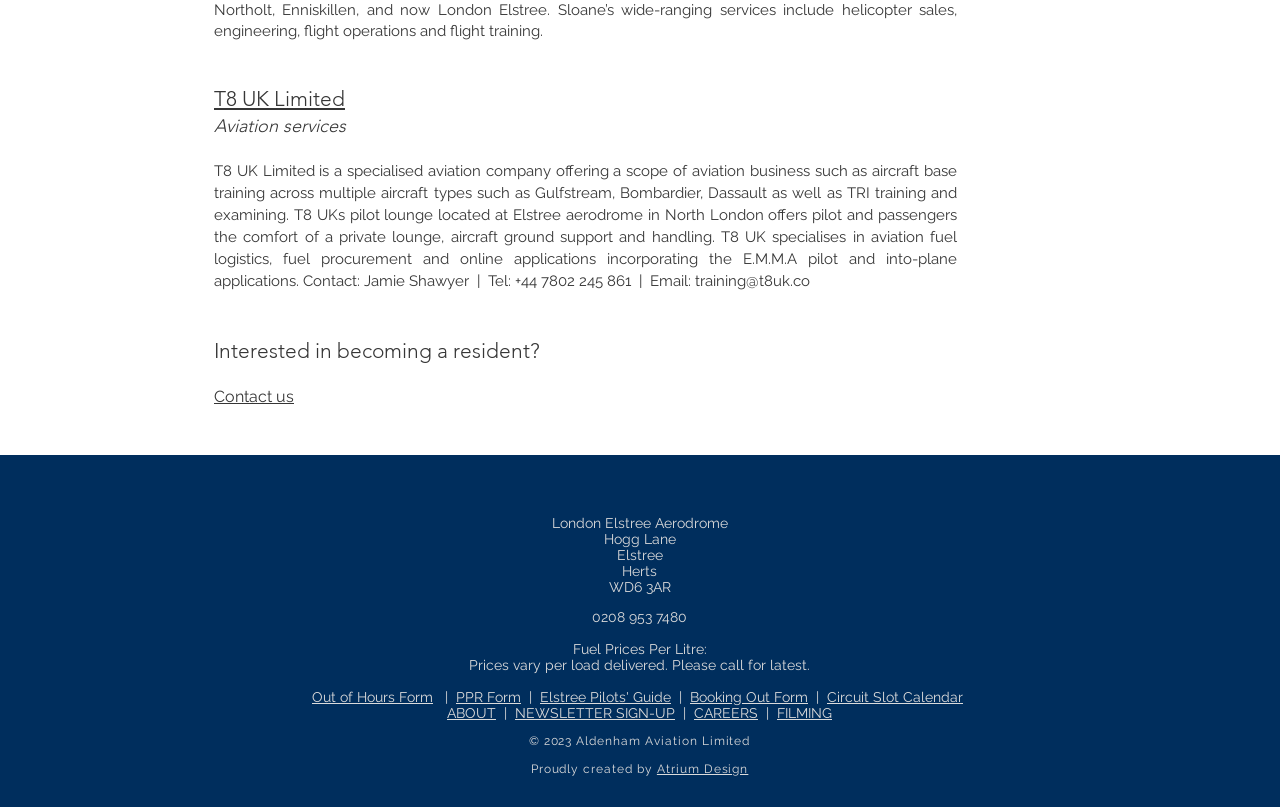Please find and report the bounding box coordinates of the element to click in order to perform the following action: "Click on Contact us". The coordinates should be expressed as four float numbers between 0 and 1, in the format [left, top, right, bottom].

[0.167, 0.48, 0.23, 0.503]